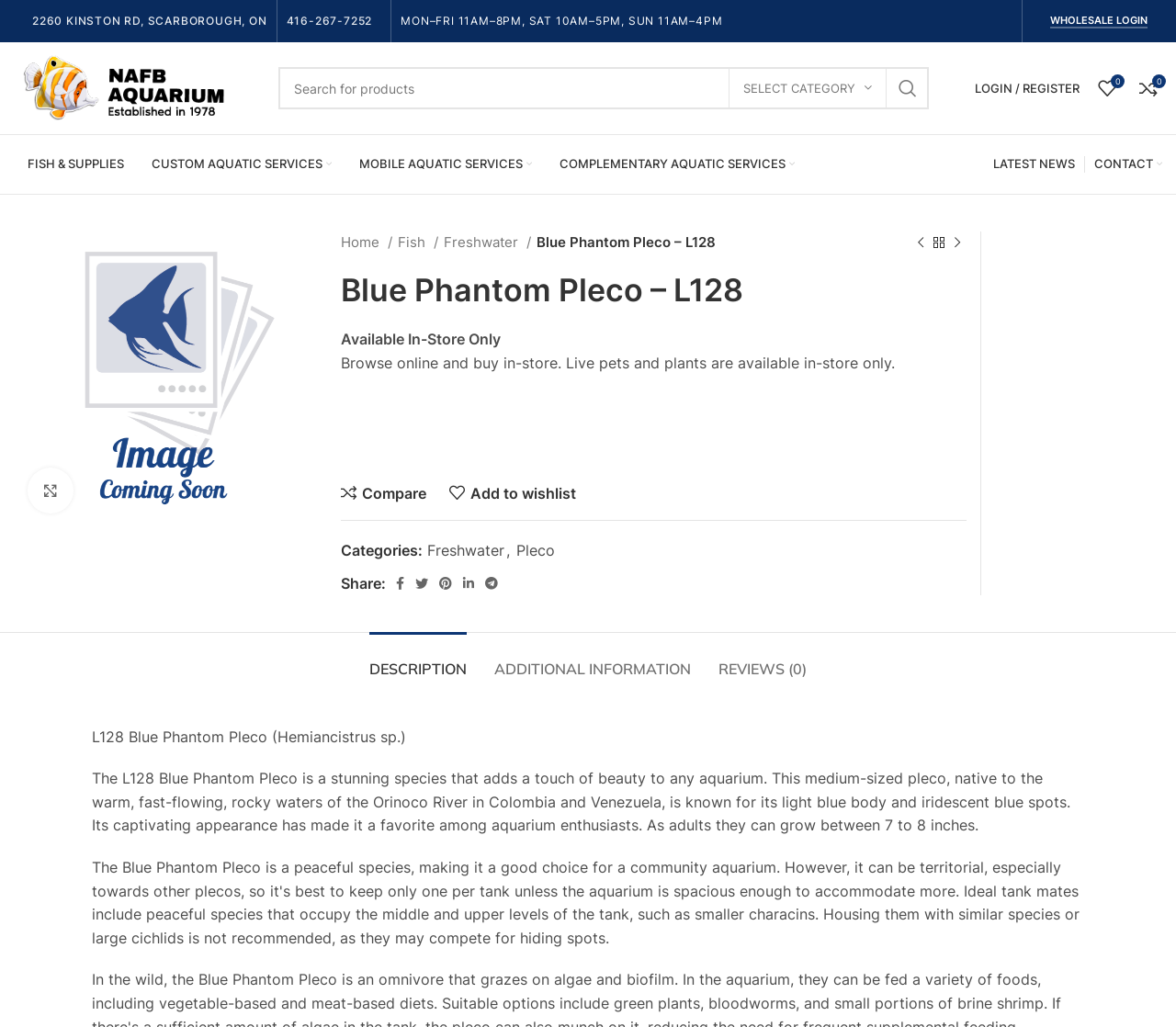Can you find the bounding box coordinates of the area I should click to execute the following instruction: "Login to wholesale account"?

[0.893, 0.015, 0.976, 0.028]